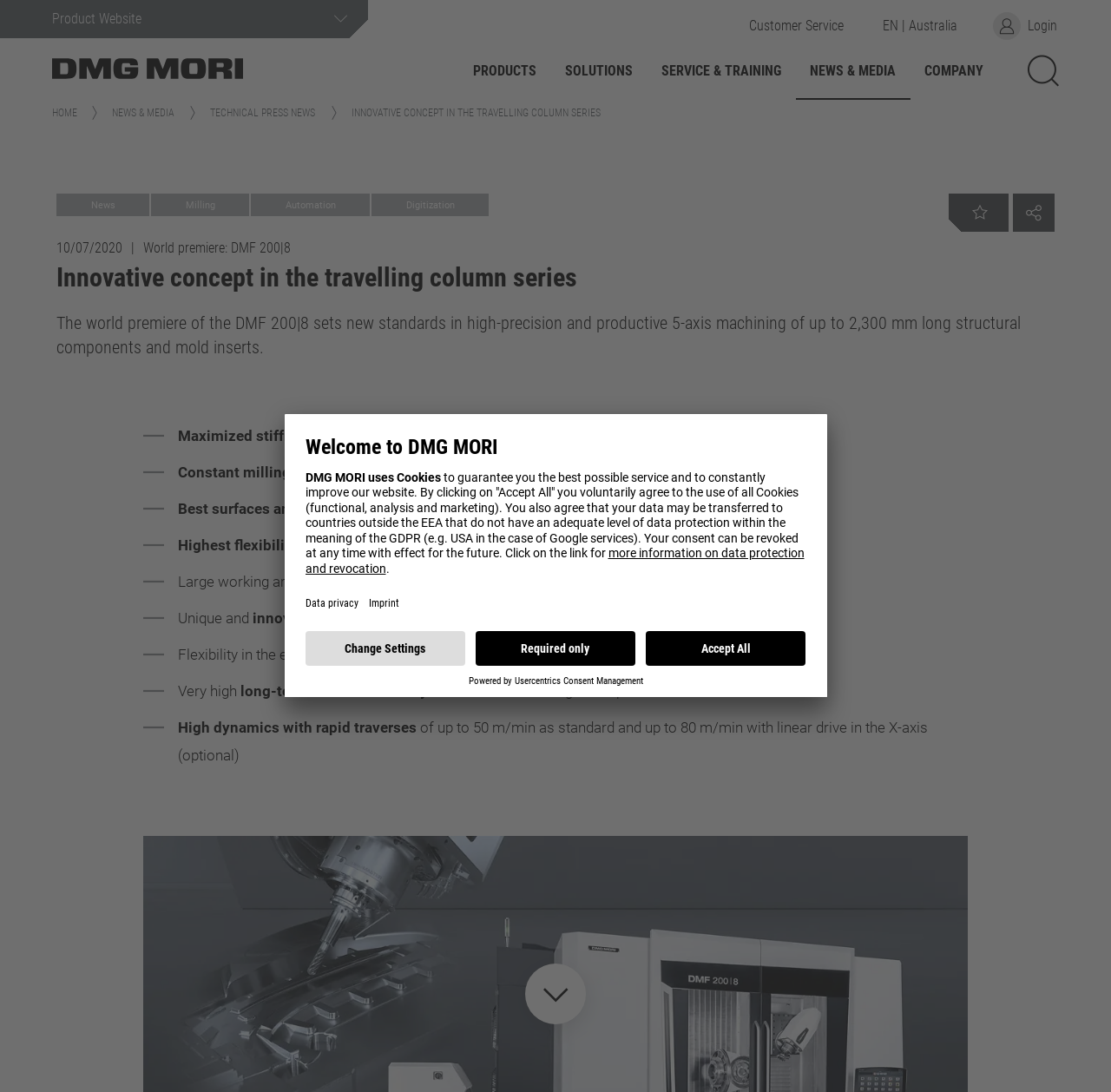What is the purpose of the 'Ok' button?
Please provide a comprehensive answer based on the visual information in the image.

The 'Ok' button is likely used to confirm the redirection to the Australian website, as it is displayed along with a message indicating that the user has been automatically redirected to the website for Australian customers.